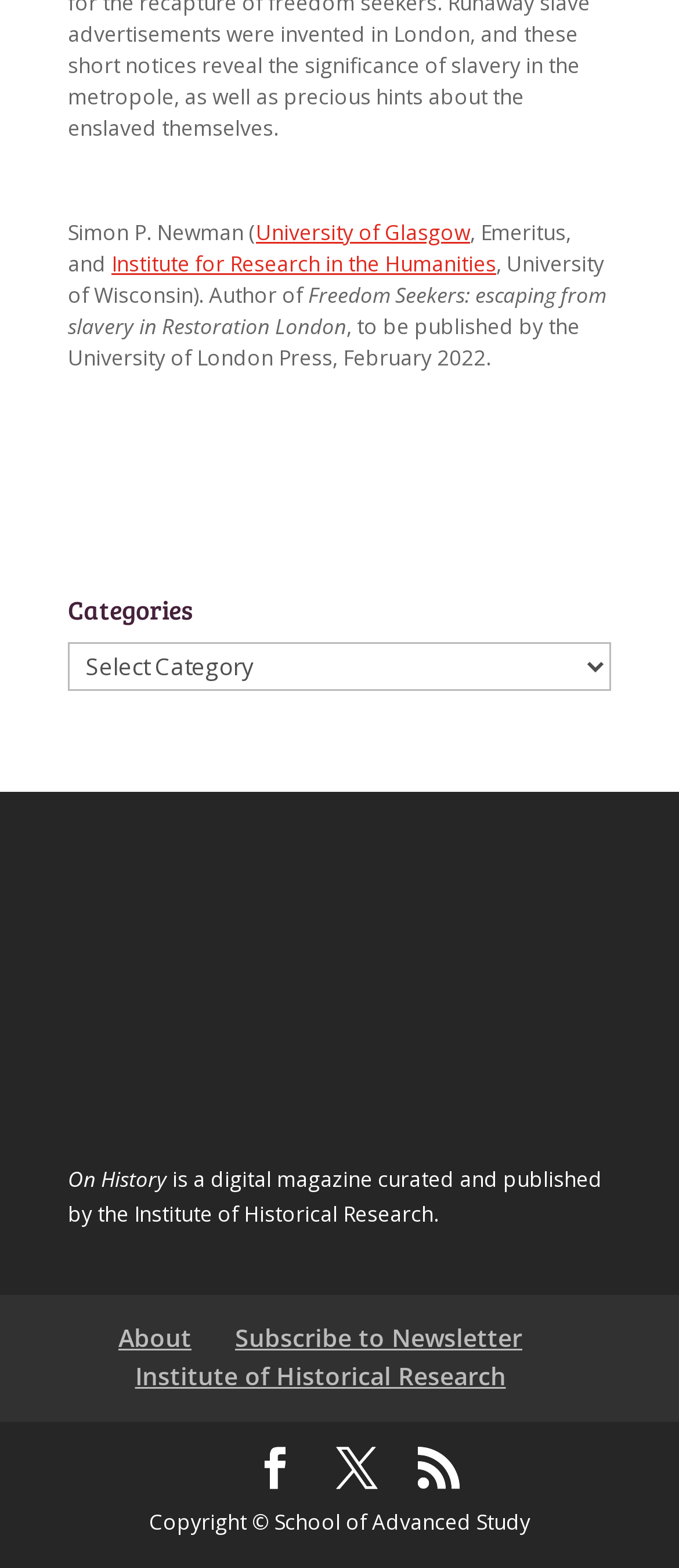What is the copyright holder of the webpage?
Based on the image, answer the question with as much detail as possible.

The copyright holder of the webpage is mentioned at the bottom of the webpage in the text 'Copyright © School of Advanced Study'.